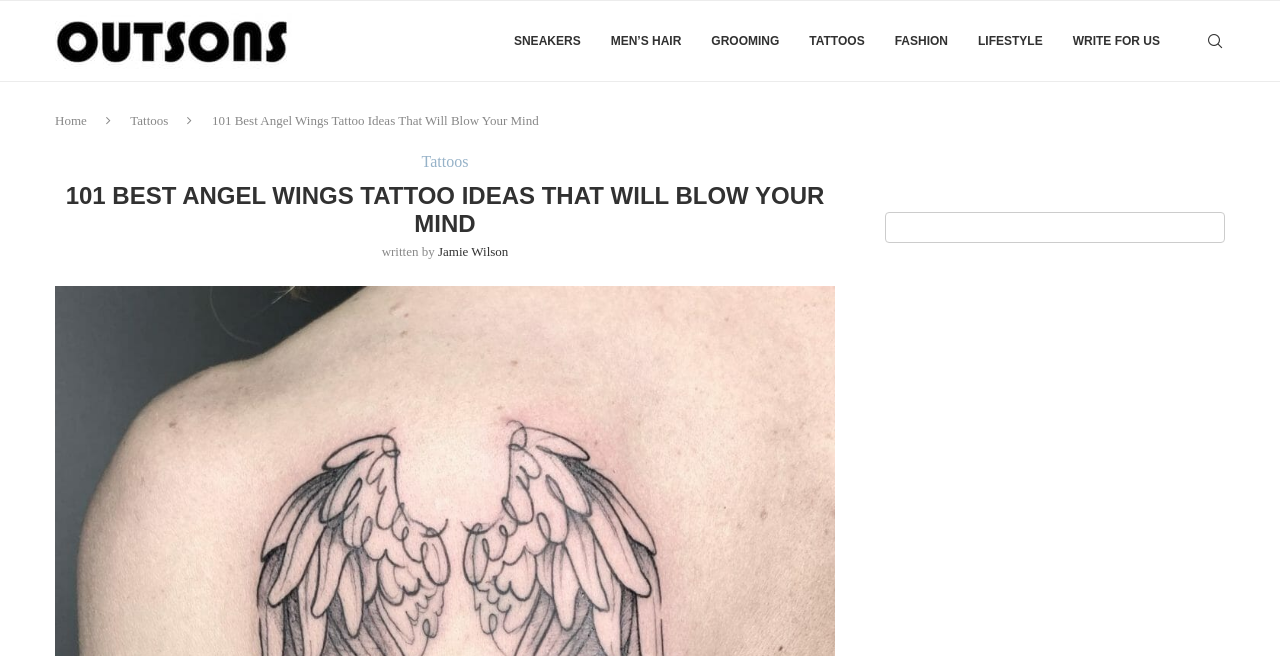Kindly provide the bounding box coordinates of the section you need to click on to fulfill the given instruction: "read the article by Jamie Wilson".

[0.342, 0.373, 0.397, 0.395]